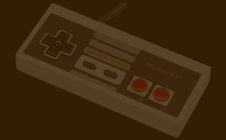Give a thorough description of the image, including any visible elements and their relationships.

The image depicts a classic Nintendo Entertainment System (NES) controller, characterized by its iconic rectangular shape and distinctive button layout. The controller features a black and grey design, with two large red buttons labeled 'A' and 'B', along with a small 'START' and 'SELECT' button. The prominent directional pad (D-pad) located on the left side allows for movement control in games. This design is emblematic of 8-bit gaming from the early '80s, representing a significant era in video game history and recalling nostalgia for many gamers who enjoyed classic titles on the NES console.